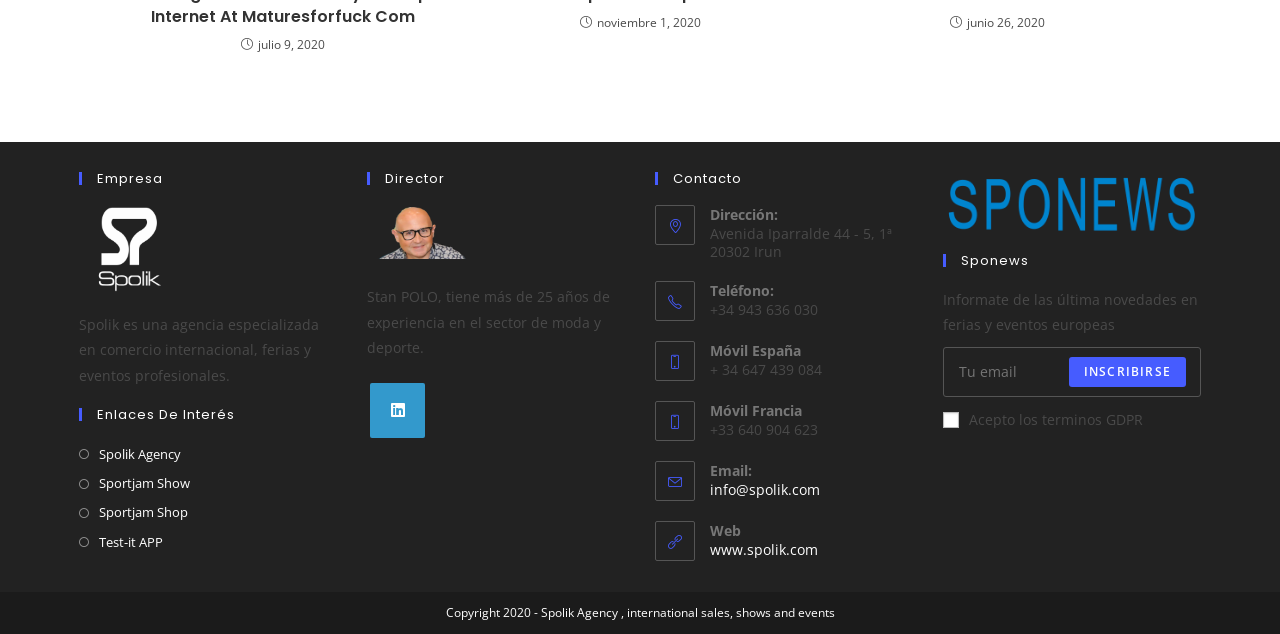What is the name of the company?
Based on the image, answer the question with as much detail as possible.

The company name is mentioned in the heading 'Empresa' and also in the link ' Spolik Agency'.